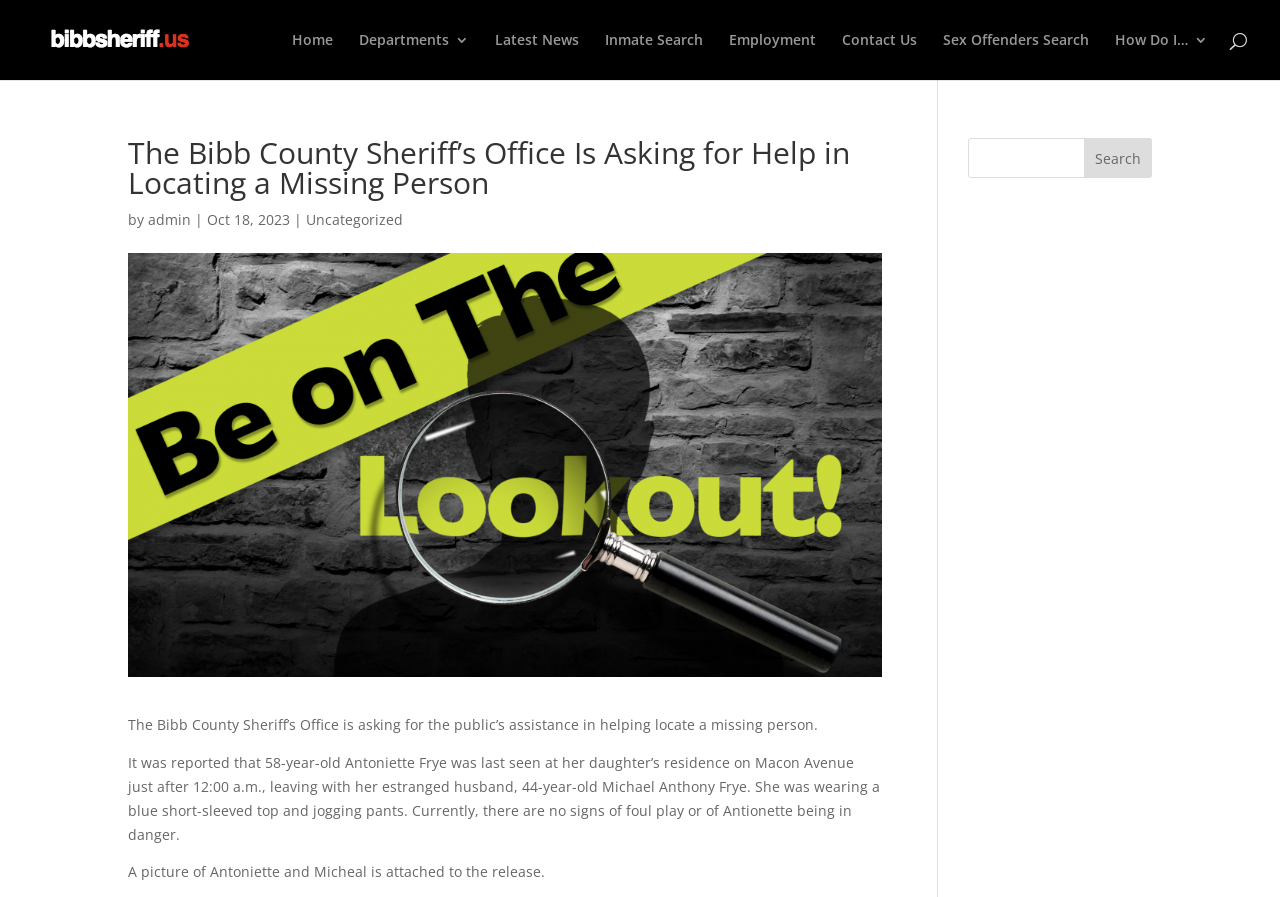Provide the bounding box coordinates of the HTML element this sentence describes: "Inmate Search". The bounding box coordinates consist of four float numbers between 0 and 1, i.e., [left, top, right, bottom].

[0.473, 0.037, 0.549, 0.089]